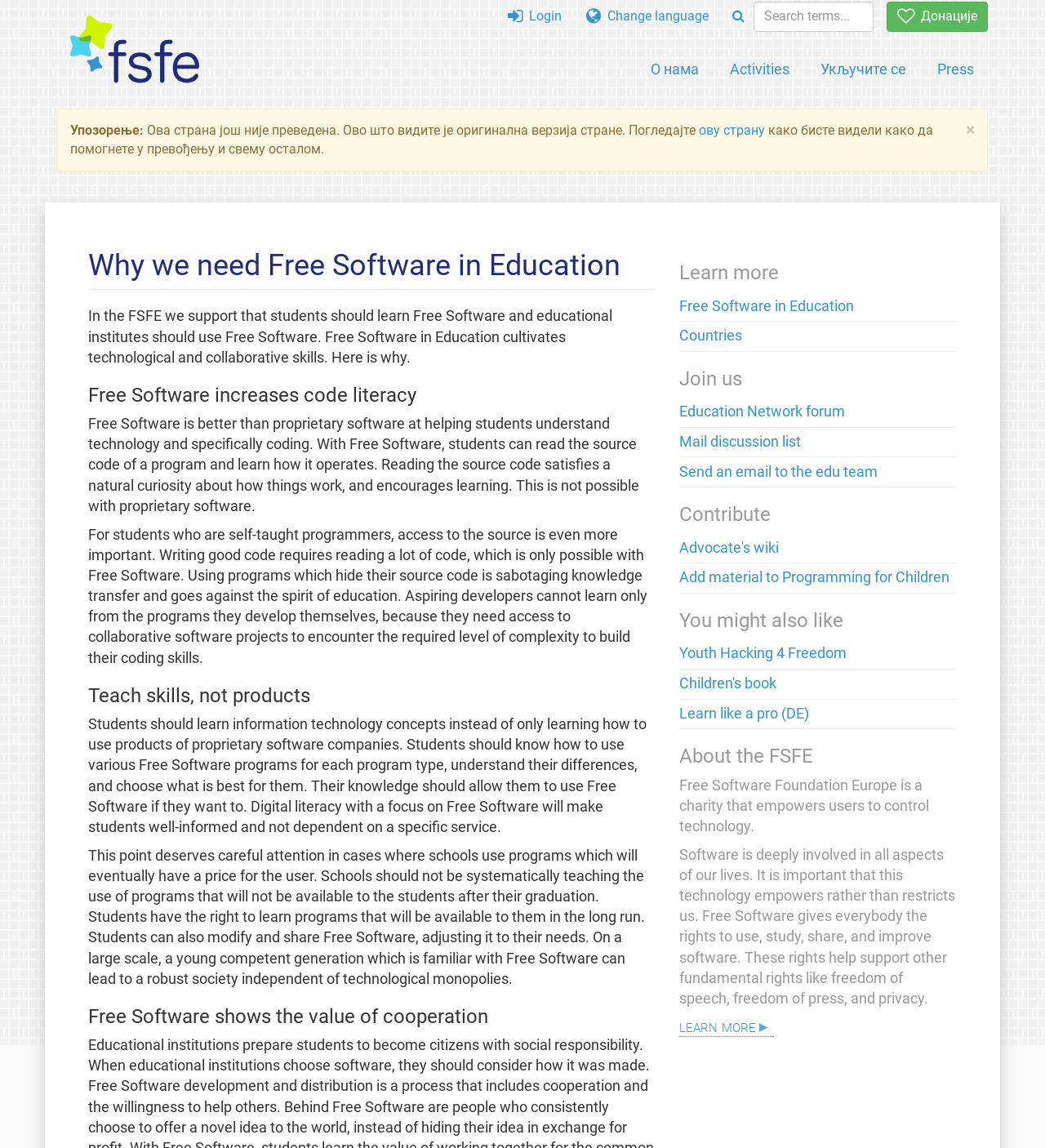Please locate the bounding box coordinates of the element's region that needs to be clicked to follow the instruction: "Donate to FSFE". The bounding box coordinates should be provided as four float numbers between 0 and 1, i.e., [left, top, right, bottom].

[0.848, 0.001, 0.945, 0.028]